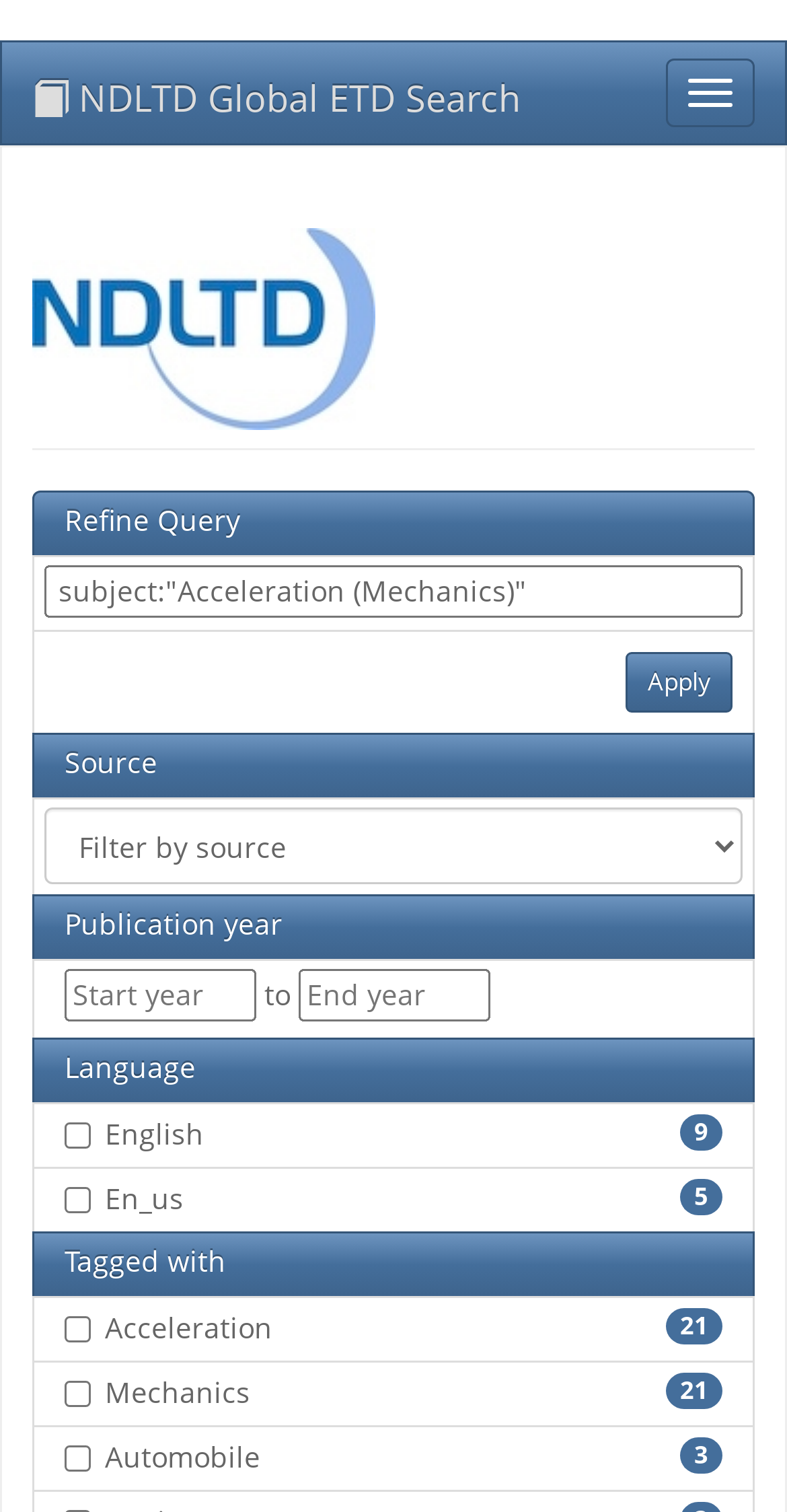Find the bounding box coordinates for the area you need to click to carry out the instruction: "Apply the search filters". The coordinates should be four float numbers between 0 and 1, indicated as [left, top, right, bottom].

[0.795, 0.431, 0.931, 0.471]